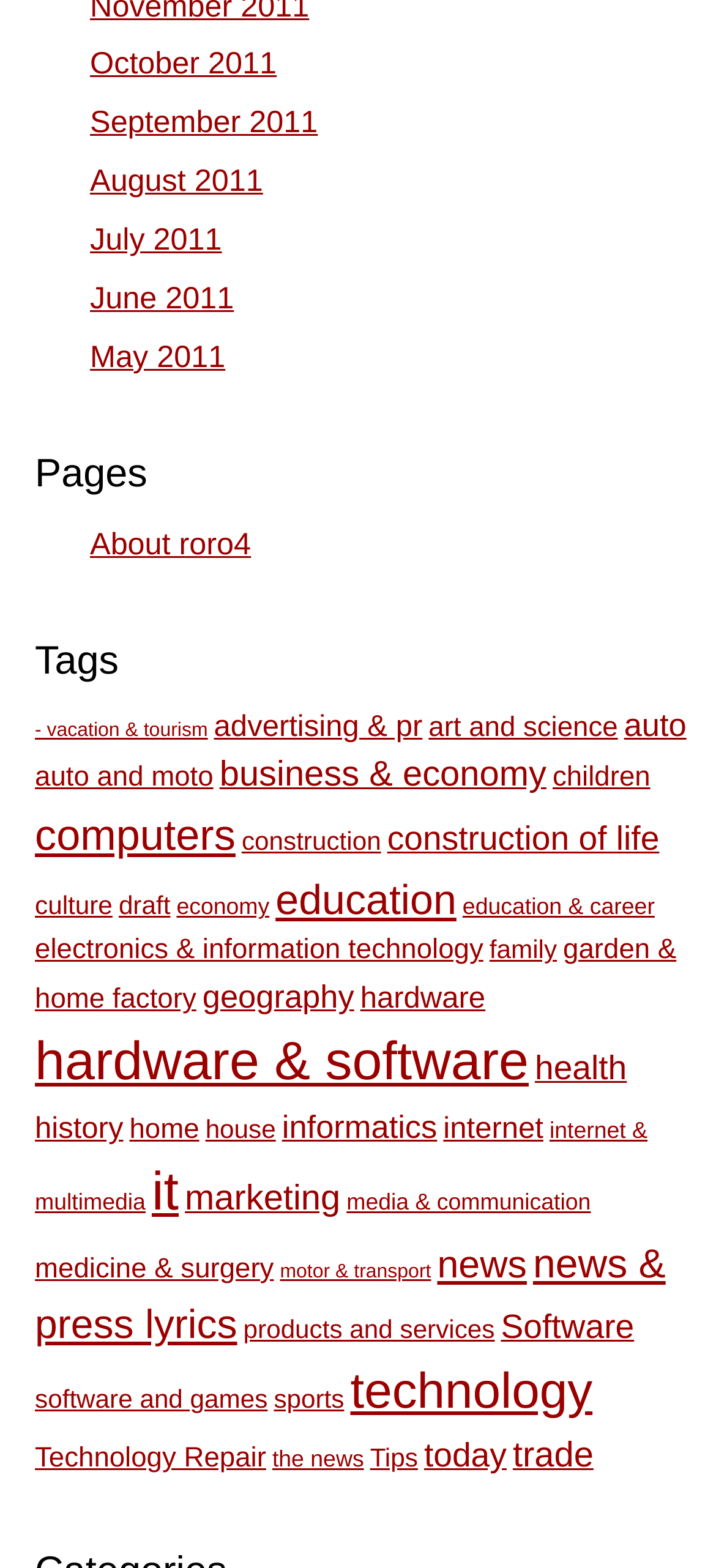Using the given element description, provide the bounding box coordinates (top-left x, top-left y, bottom-right x, bottom-right y) for the corresponding UI element in the screenshot: business & economy

[0.307, 0.483, 0.763, 0.507]